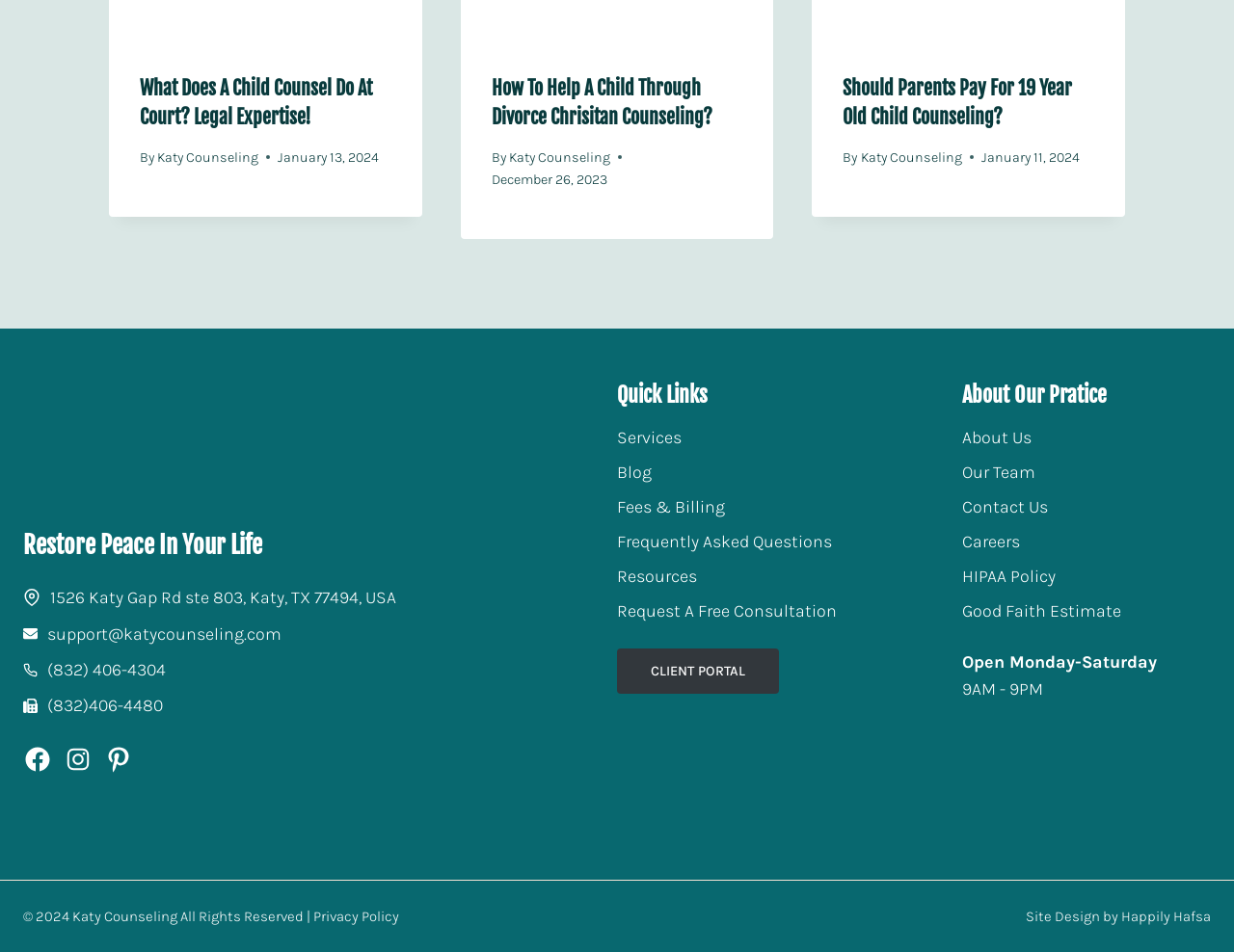Can you find the bounding box coordinates for the element to click on to achieve the instruction: "View the 'Restore Peace In Your Life' heading"?

[0.019, 0.553, 0.422, 0.591]